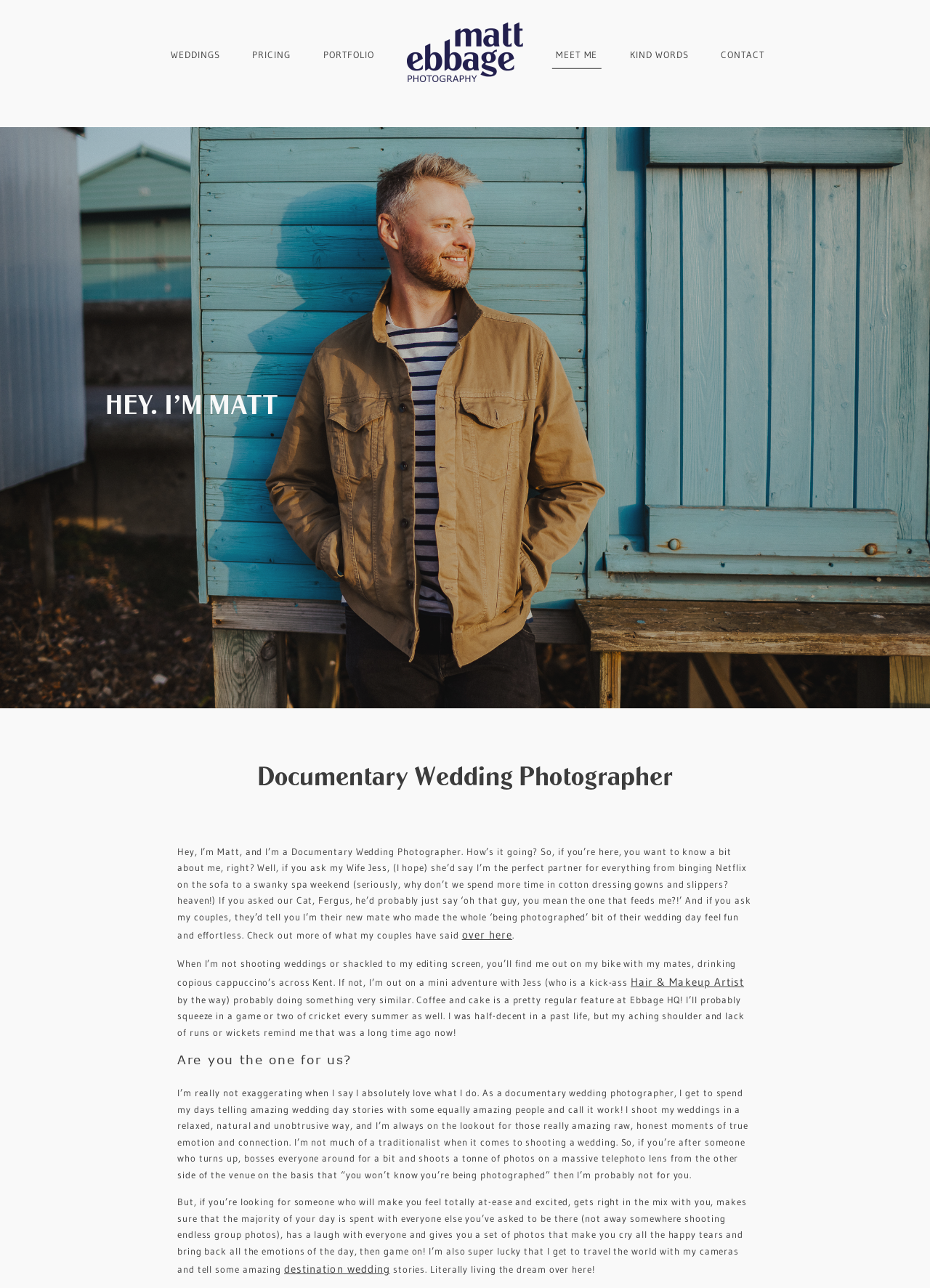Please determine the bounding box coordinates of the section I need to click to accomplish this instruction: "Click on over here".

[0.497, 0.72, 0.551, 0.731]